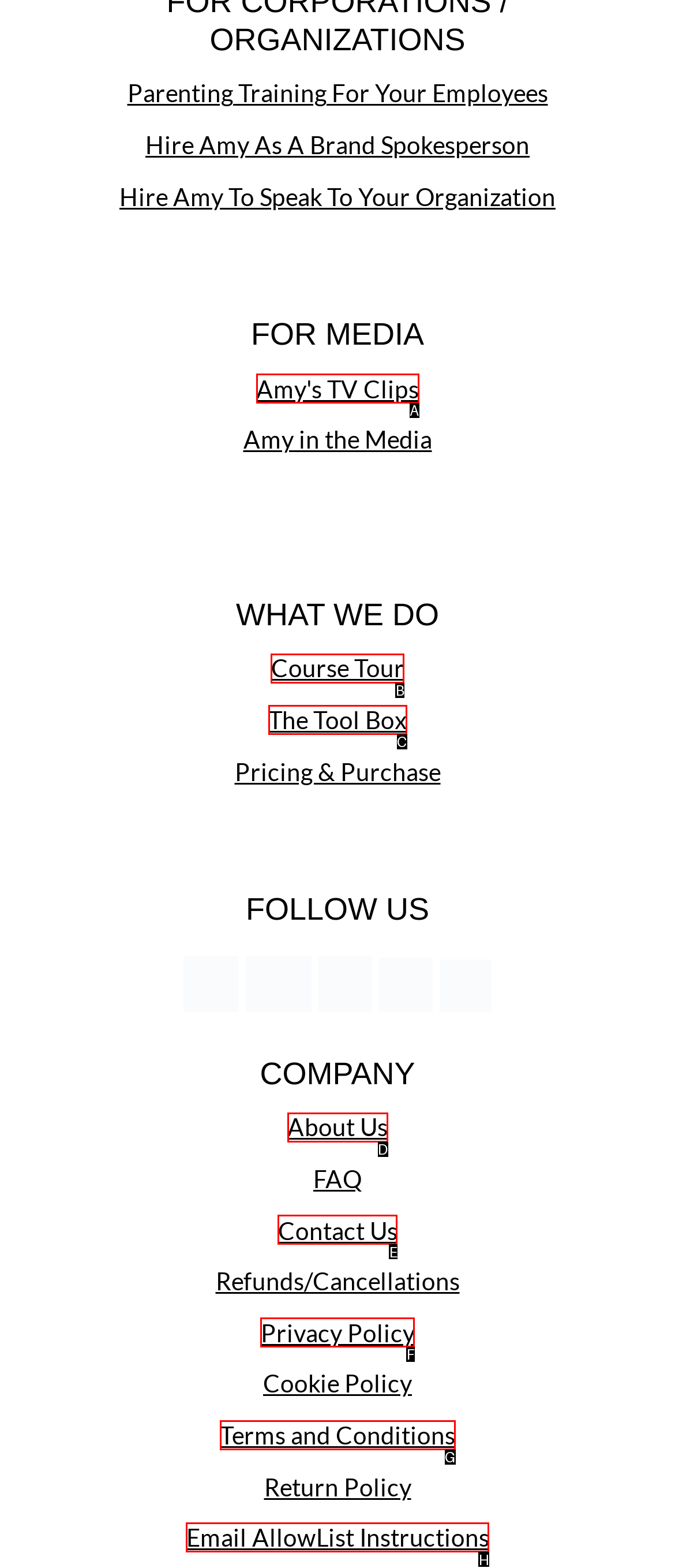Based on the description: Course Tour, identify the matching HTML element. Reply with the letter of the correct option directly.

B